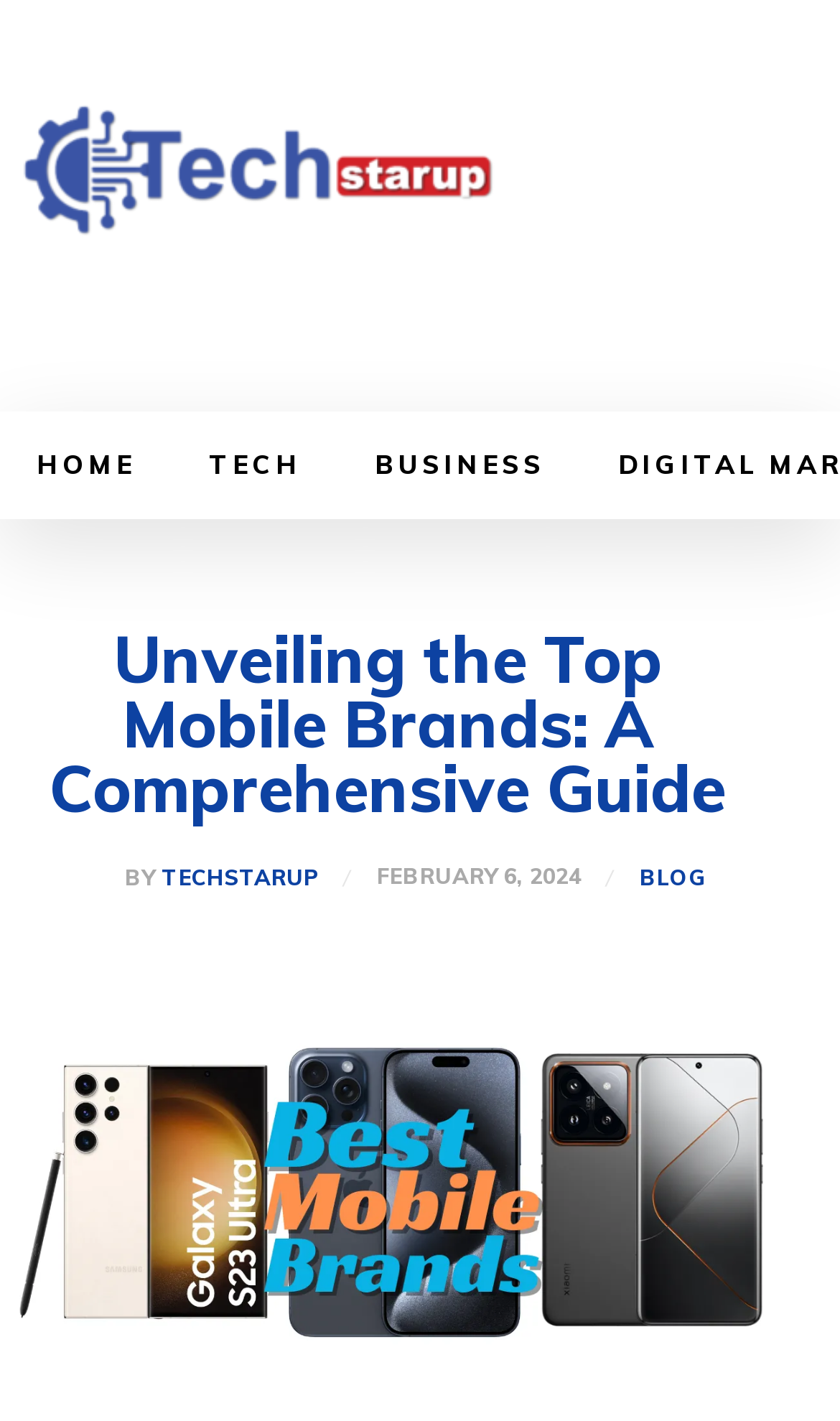Carefully observe the image and respond to the question with a detailed answer:
What is the name of the website?

I determined the answer by looking at the link element with the text 'techstarup' at the top of the webpage, which is likely the website's logo or branding.